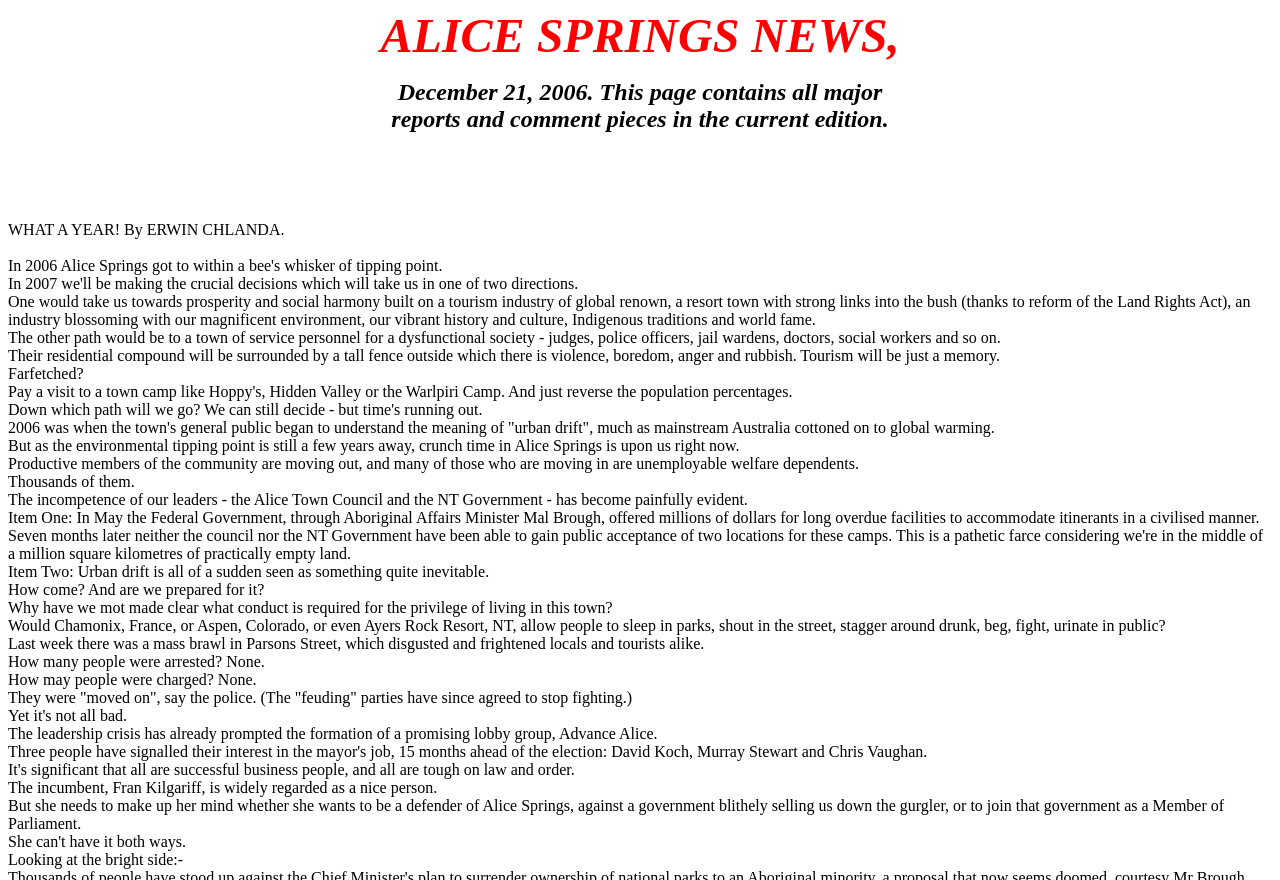Refer to the image and answer the question with as much detail as possible: How many people were arrested in the mass brawl in Parsons Street?

The number of people arrested is mentioned in the 52nd StaticText element, which says 'How many people were arrested? None.'